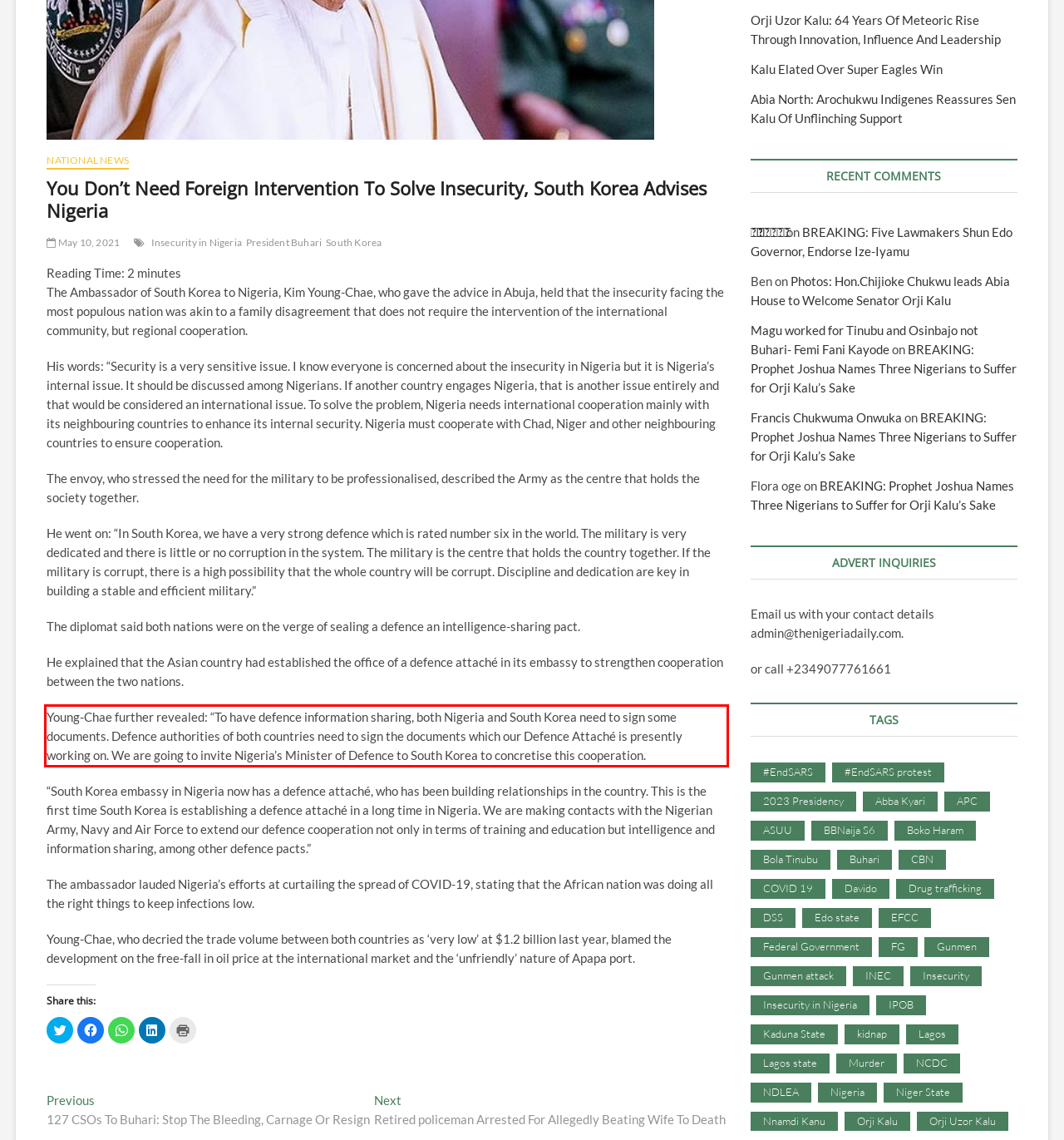Please look at the screenshot provided and find the red bounding box. Extract the text content contained within this bounding box.

Young-Chae further revealed: “To have defence information sharing, both Nigeria and South Korea need to sign some documents. Defence authorities of both countries need to sign the documents which our Defence Attaché is presently working on. We are going to invite Nigeria’s Minister of Defence to South Korea to concretise this cooperation.